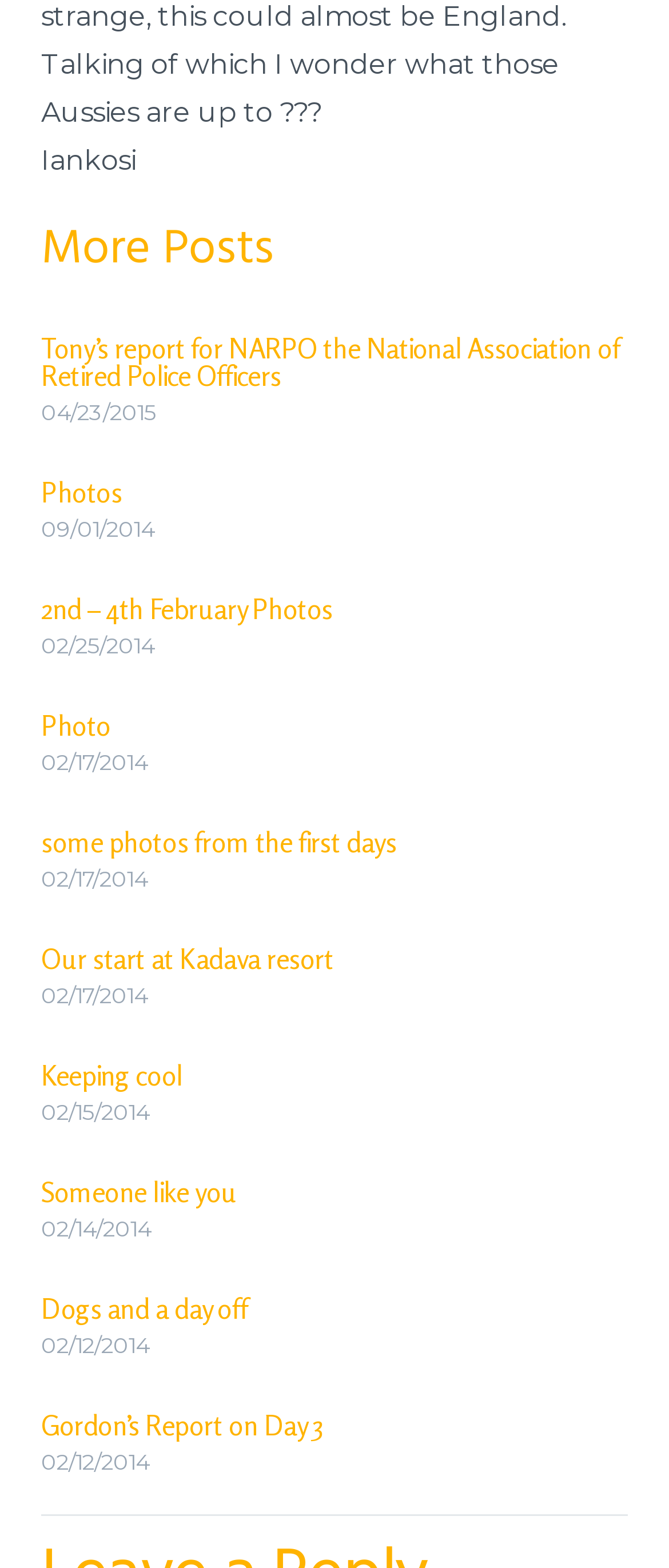Please locate the bounding box coordinates of the element's region that needs to be clicked to follow the instruction: "Open Our start at Kadava resort". The bounding box coordinates should be provided as four float numbers between 0 and 1, i.e., [left, top, right, bottom].

[0.062, 0.6, 0.499, 0.622]